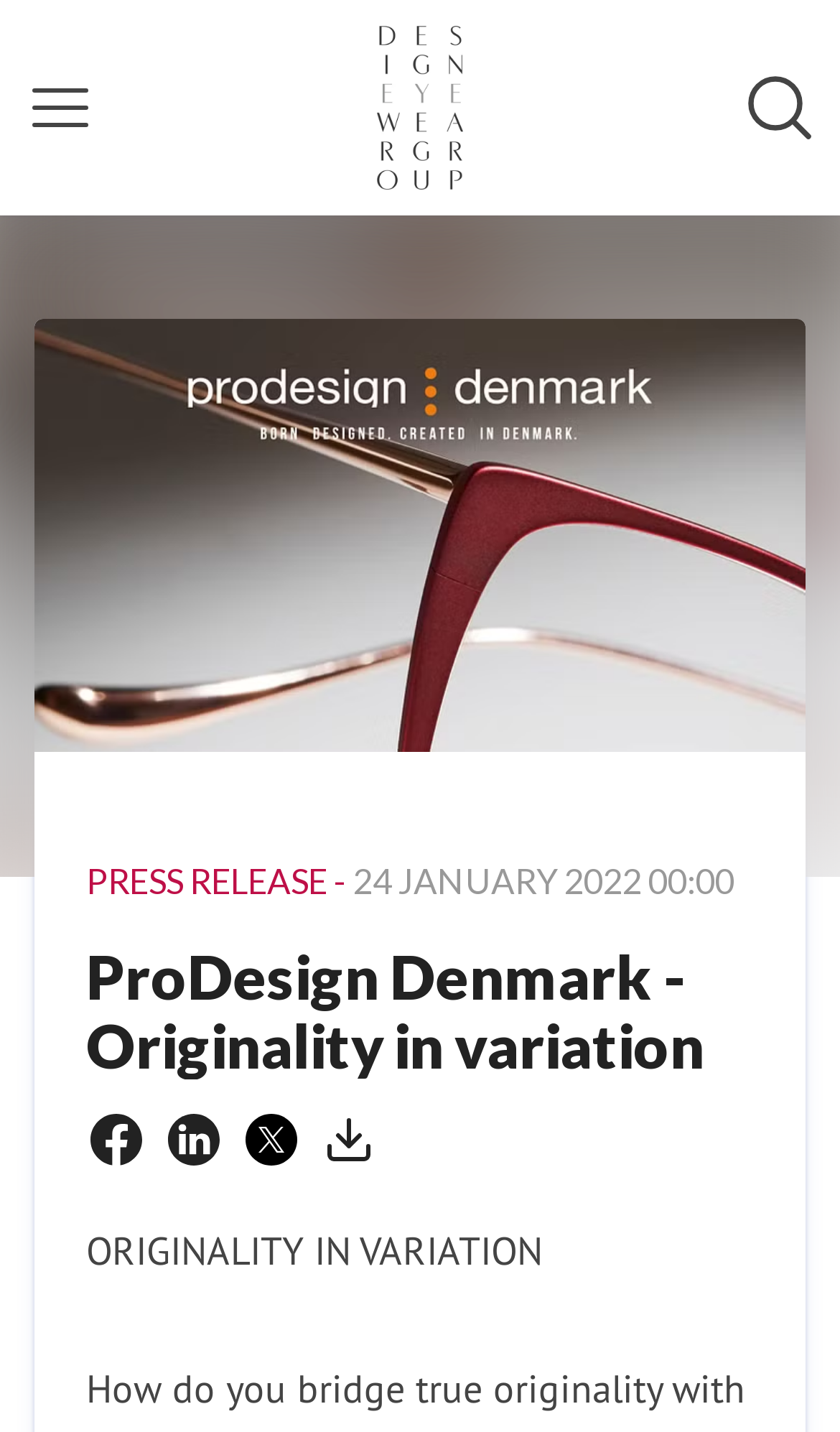Examine the image carefully and respond to the question with a detailed answer: 
What is the title of the press release?

I found the answer by looking at the heading element below the navigation section, which has a static text 'ProDesign Denmark - Originality in variation'. This indicates that the title of the press release is 'ProDesign Denmark - Originality in variation'.